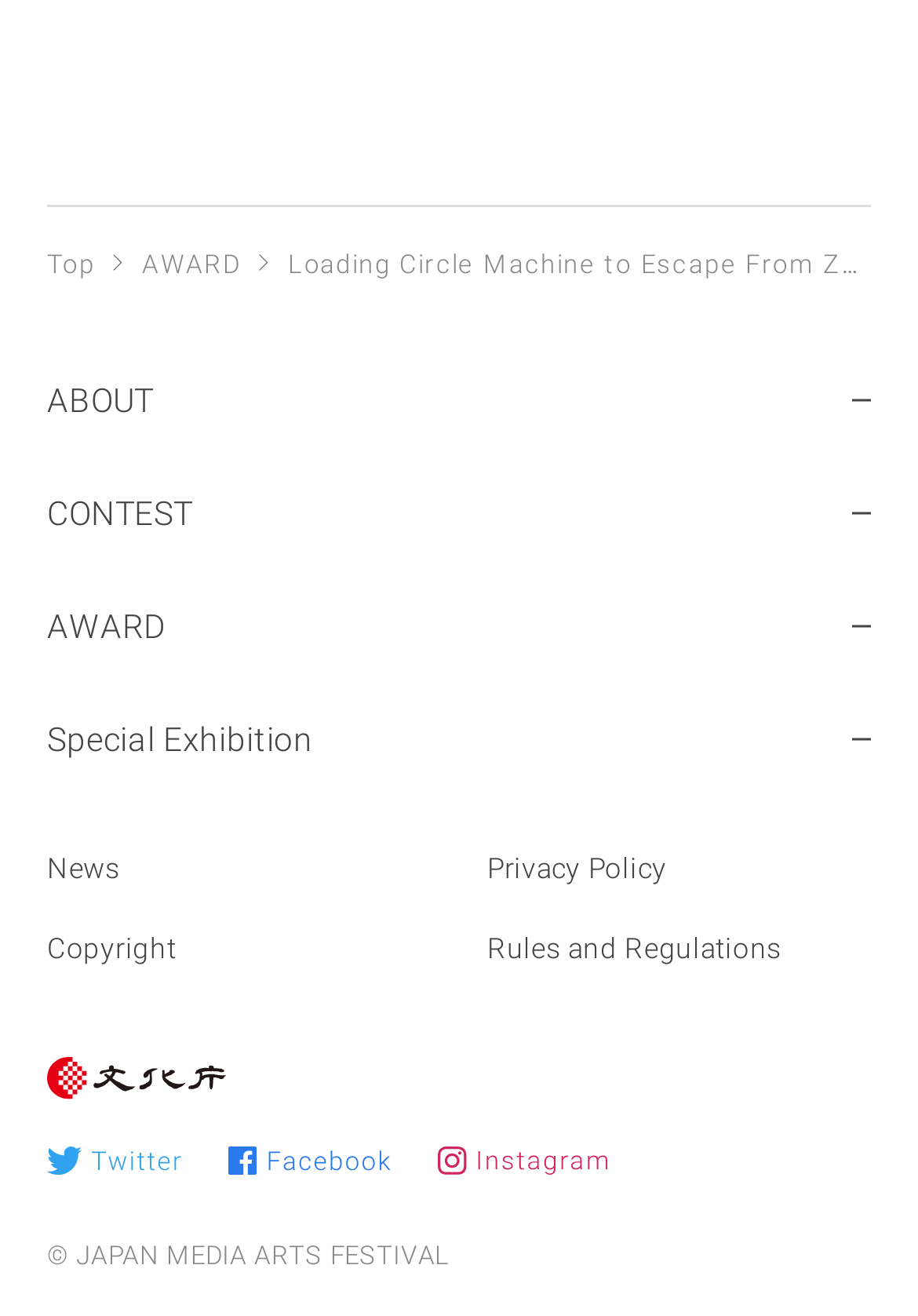Find and provide the bounding box coordinates for the UI element described here: "Copyright". The coordinates should be given as four float numbers between 0 and 1: [left, top, right, bottom].

[0.051, 0.709, 0.469, 0.734]